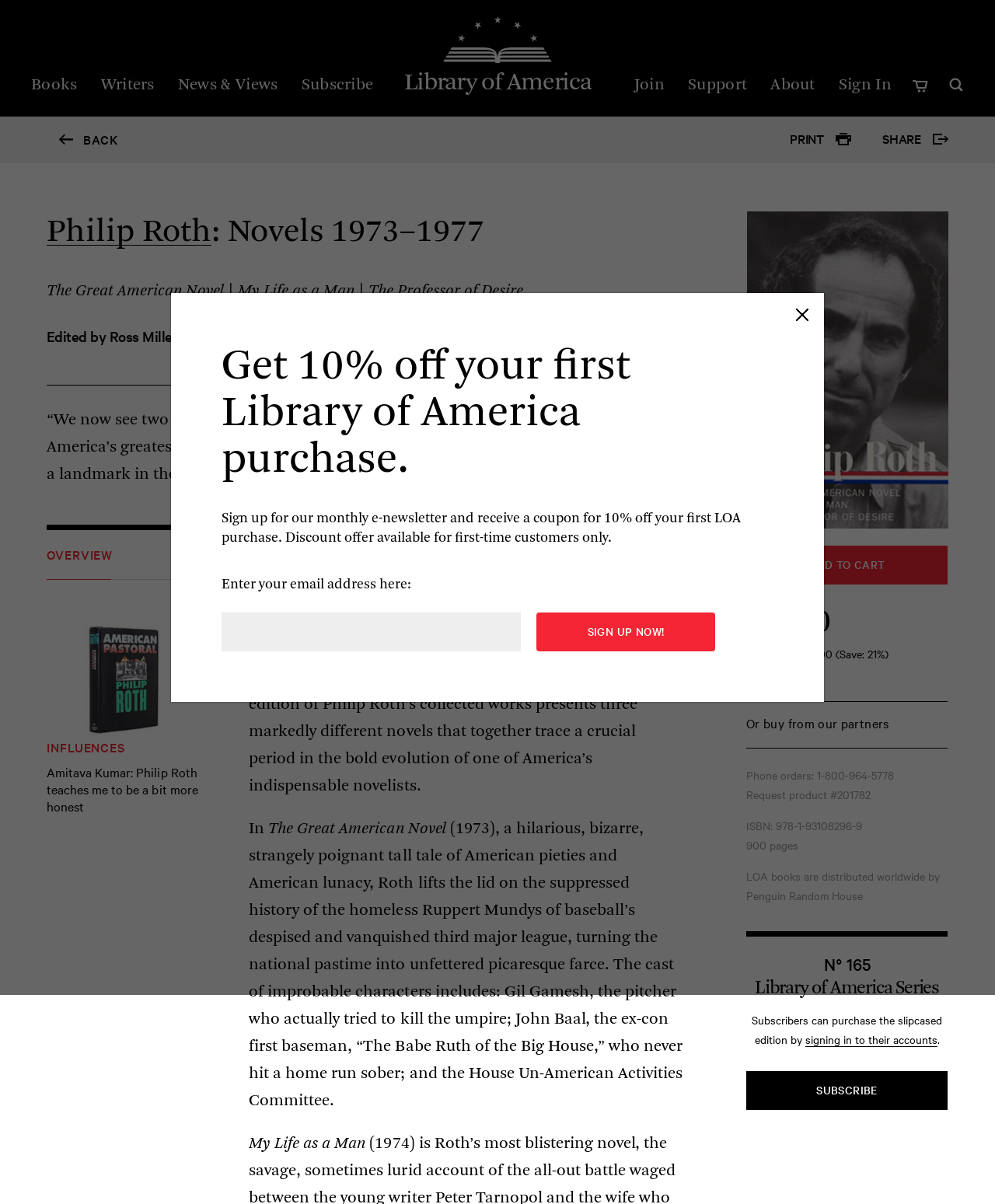What is the ISBN of the book?
Please give a detailed answer to the question using the information shown in the image.

I found the answer by looking at the StaticText 'ISBN: 978-1-93108296-9' which provides the ISBN of the book.